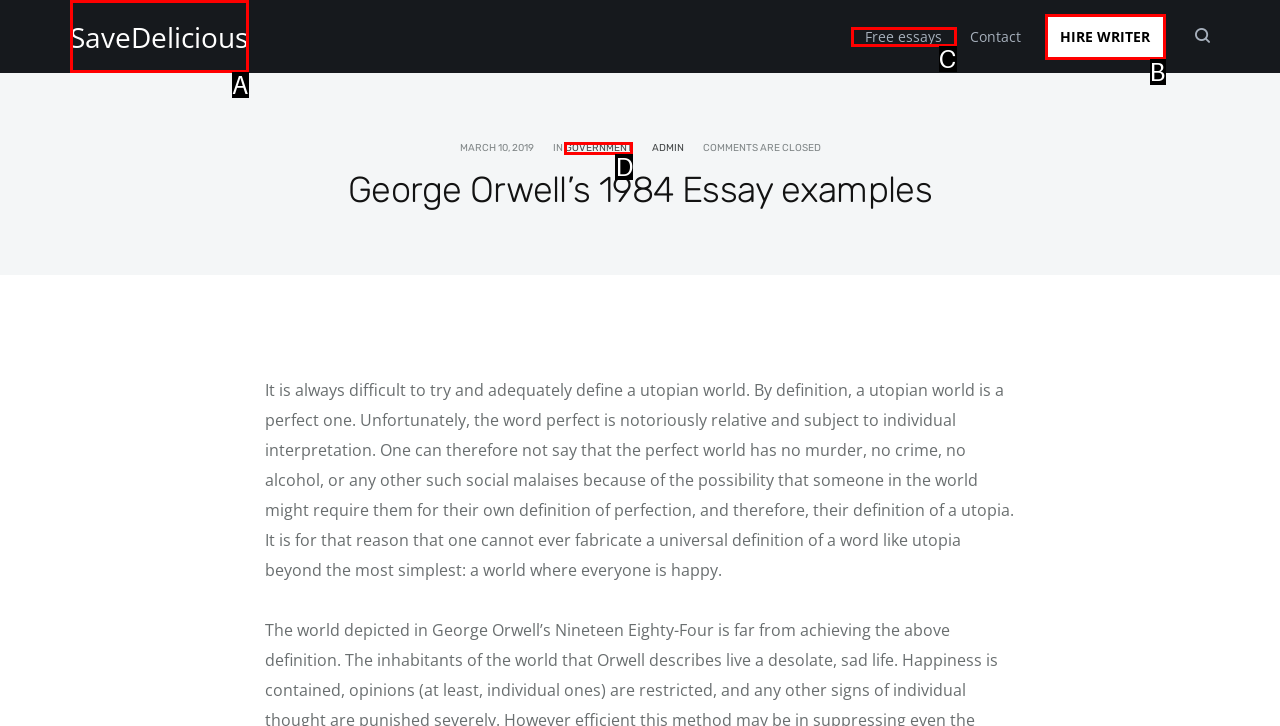Tell me which one HTML element best matches the description: Hire Writer
Answer with the option's letter from the given choices directly.

B